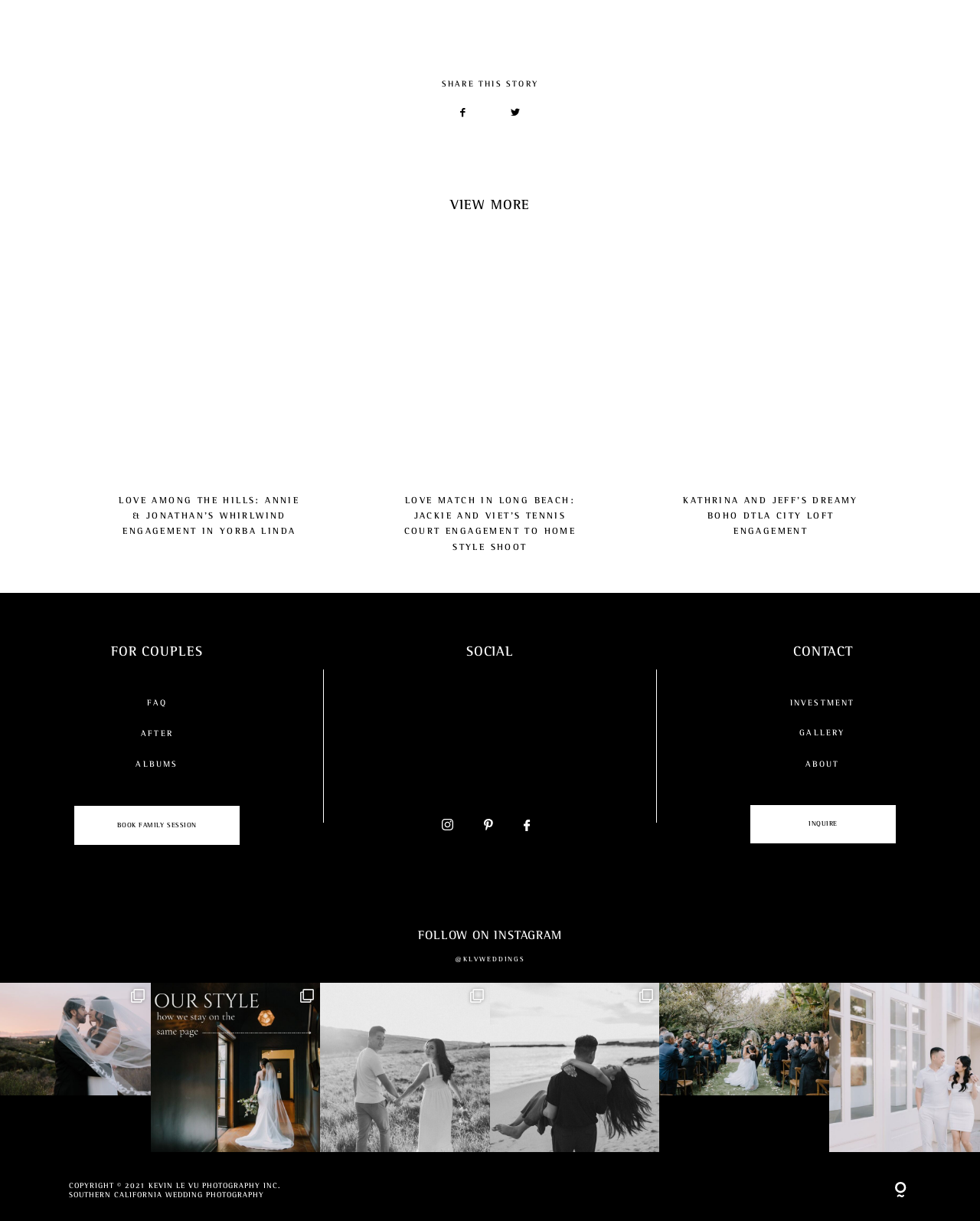Provide the bounding box coordinates of the UI element that matches the description: "inquire".

[0.766, 0.659, 0.914, 0.691]